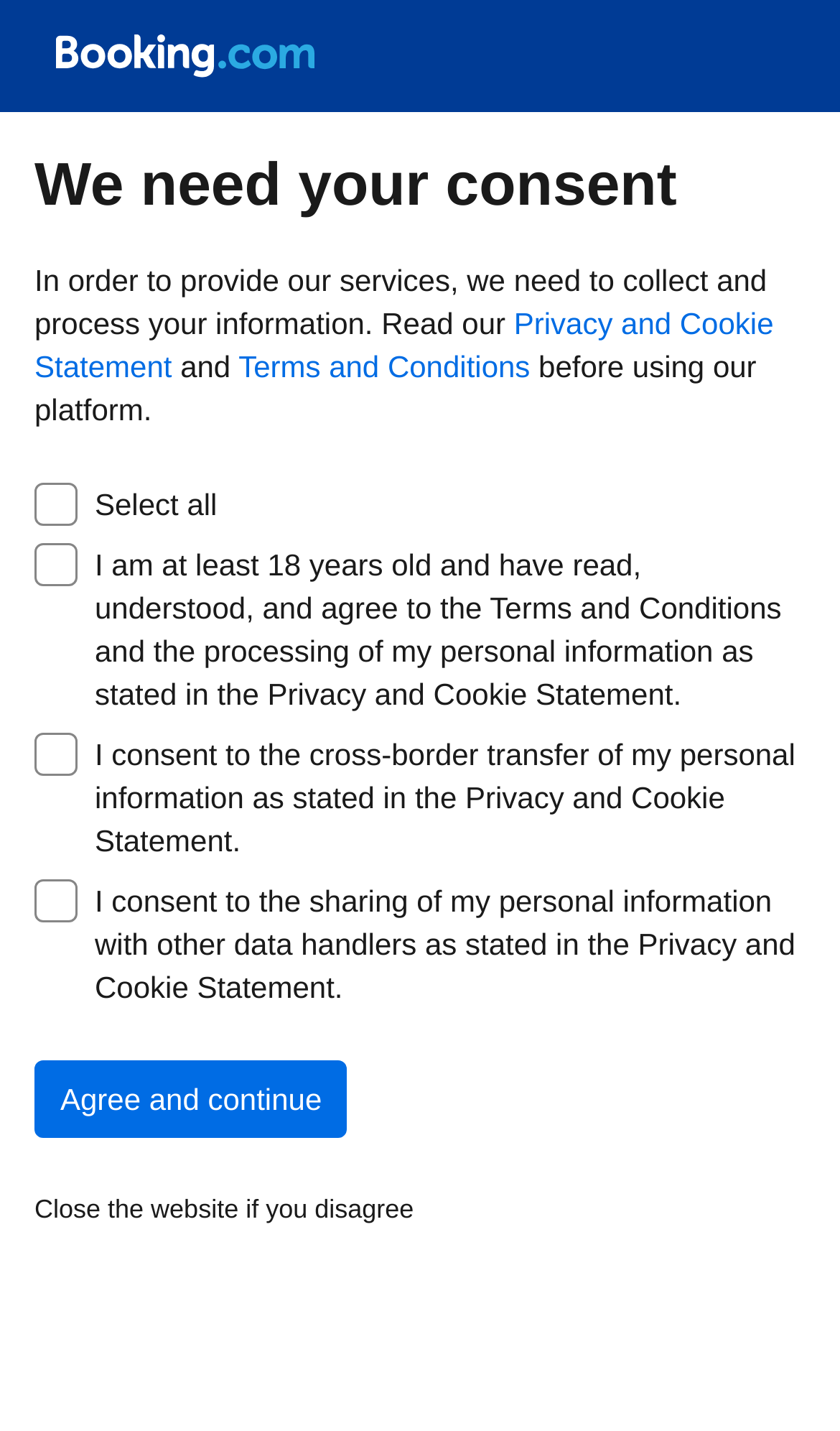Use a single word or phrase to answer the following:
How many checkboxes are there on this webpage?

4